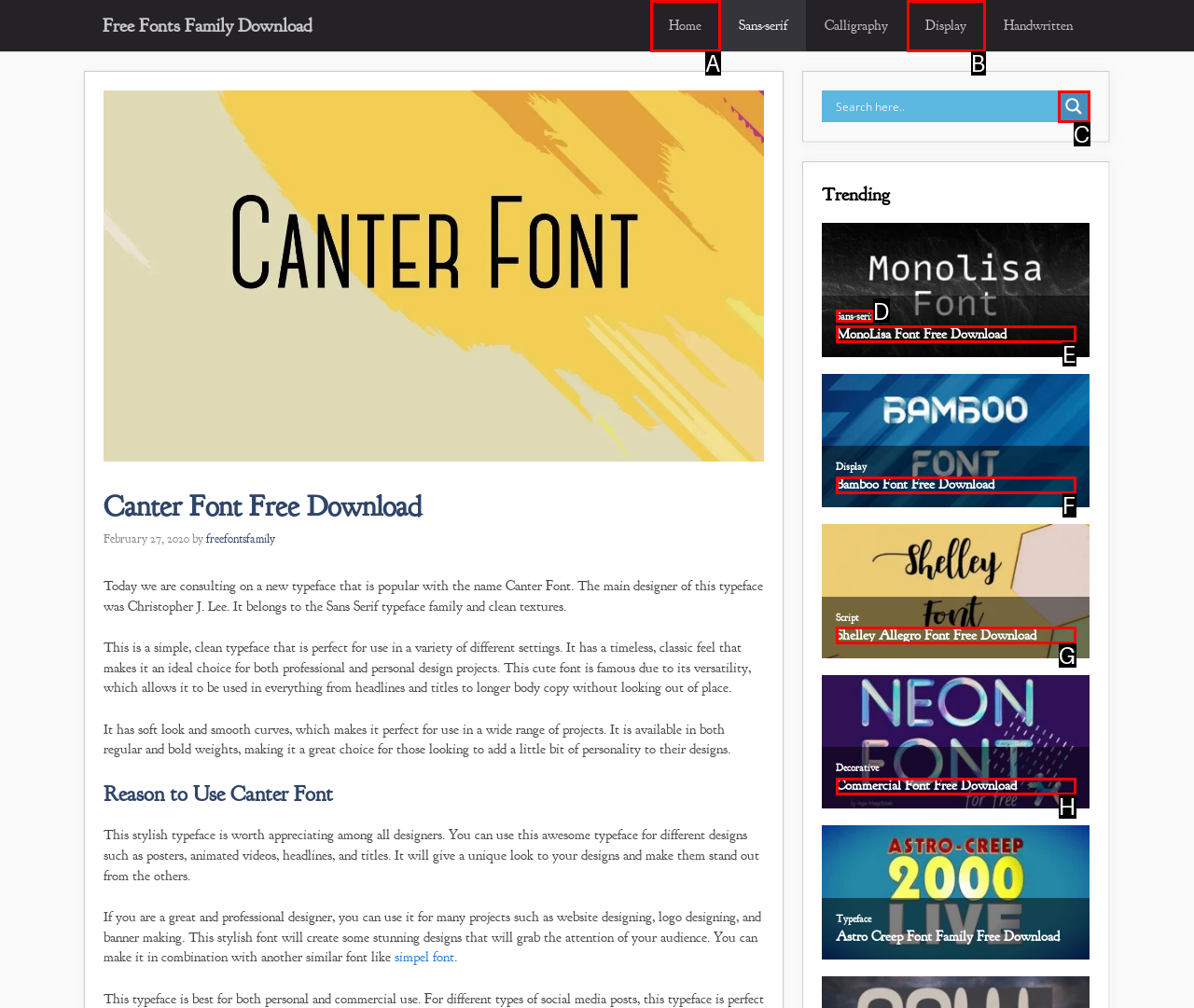From the choices provided, which HTML element best fits the description: Bamboo Font Free Download? Answer with the appropriate letter.

F